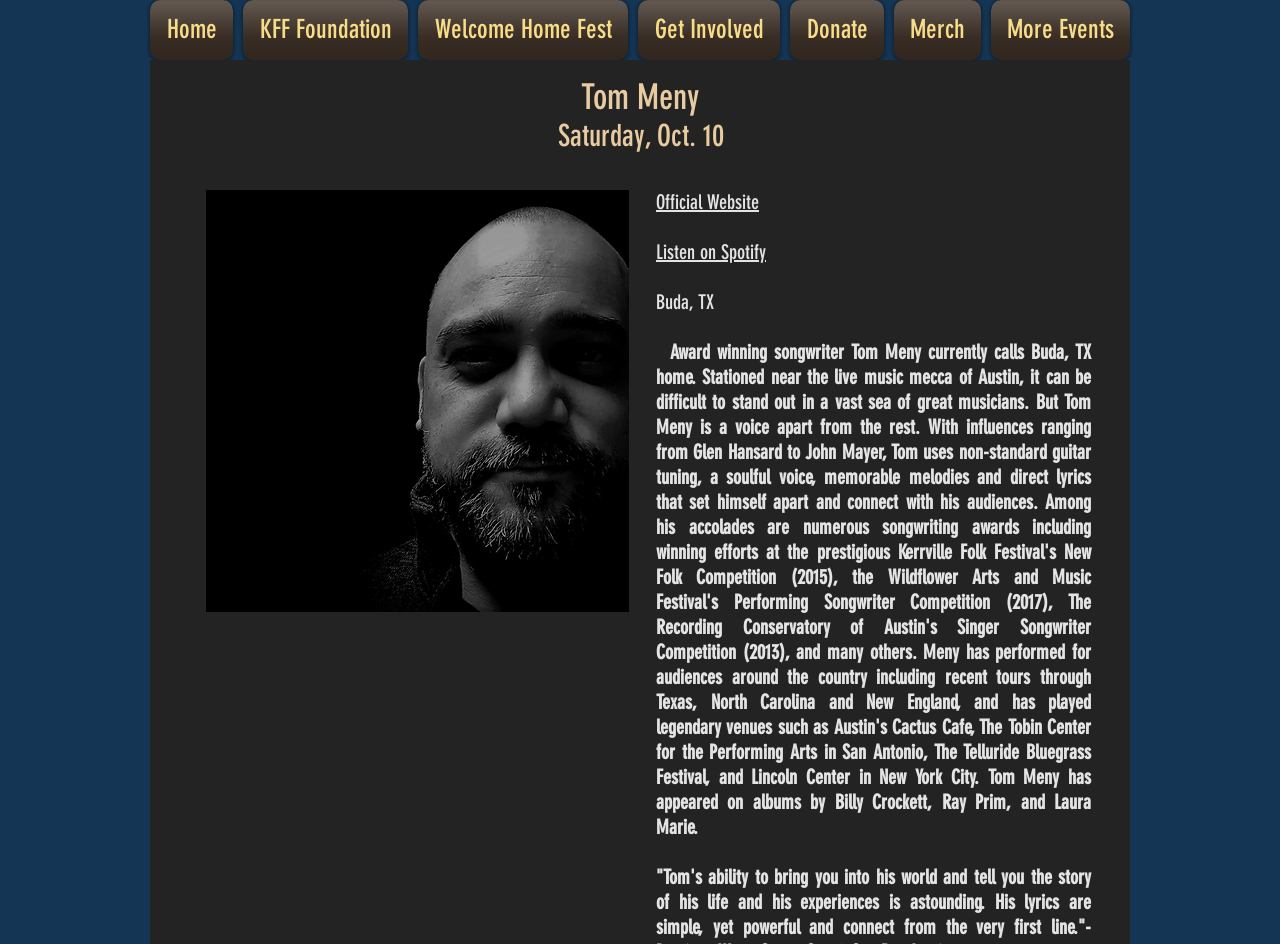What is the name of the person on this webpage?
Can you offer a detailed and complete answer to this question?

I determined the answer by looking at the heading element with the text 'Tom Meny' which is a prominent element on the webpage, indicating that the webpage is about this person.